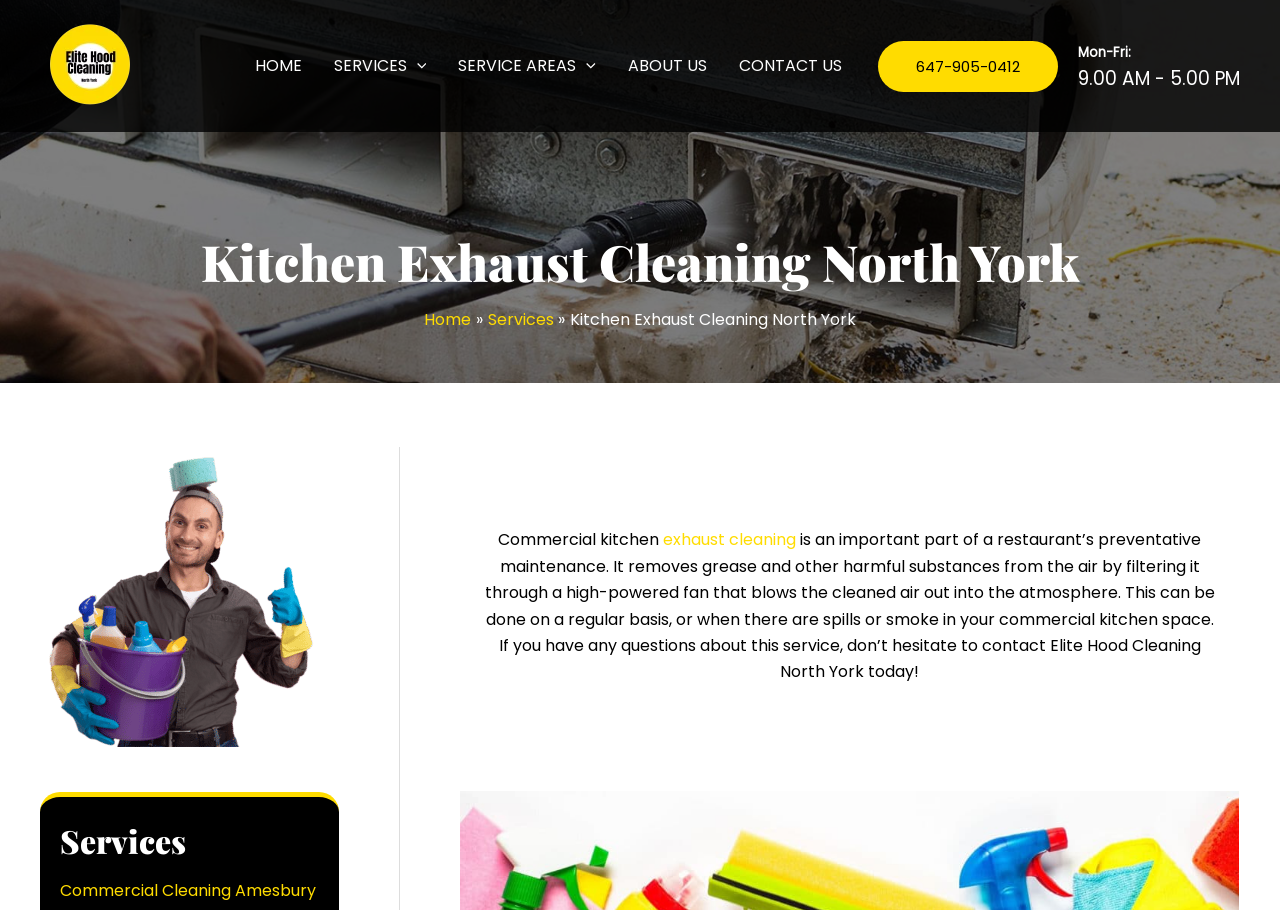Provide your answer to the question using just one word or phrase: What is the main service offered?

Kitchen Exhaust Cleaning